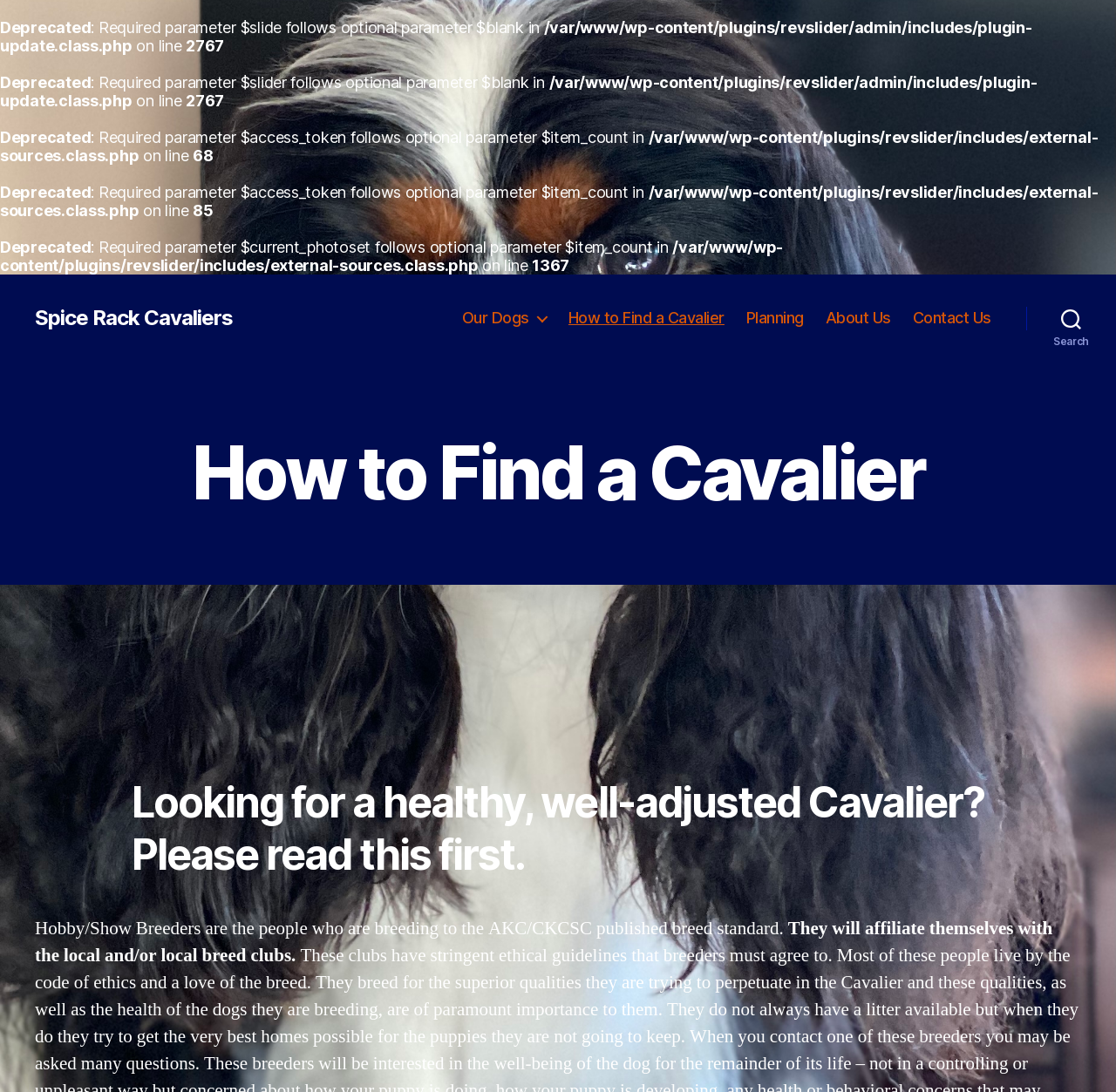Provide the bounding box coordinates for the UI element described in this sentence: "Planning". The coordinates should be four float values between 0 and 1, i.e., [left, top, right, bottom].

[0.669, 0.283, 0.72, 0.3]